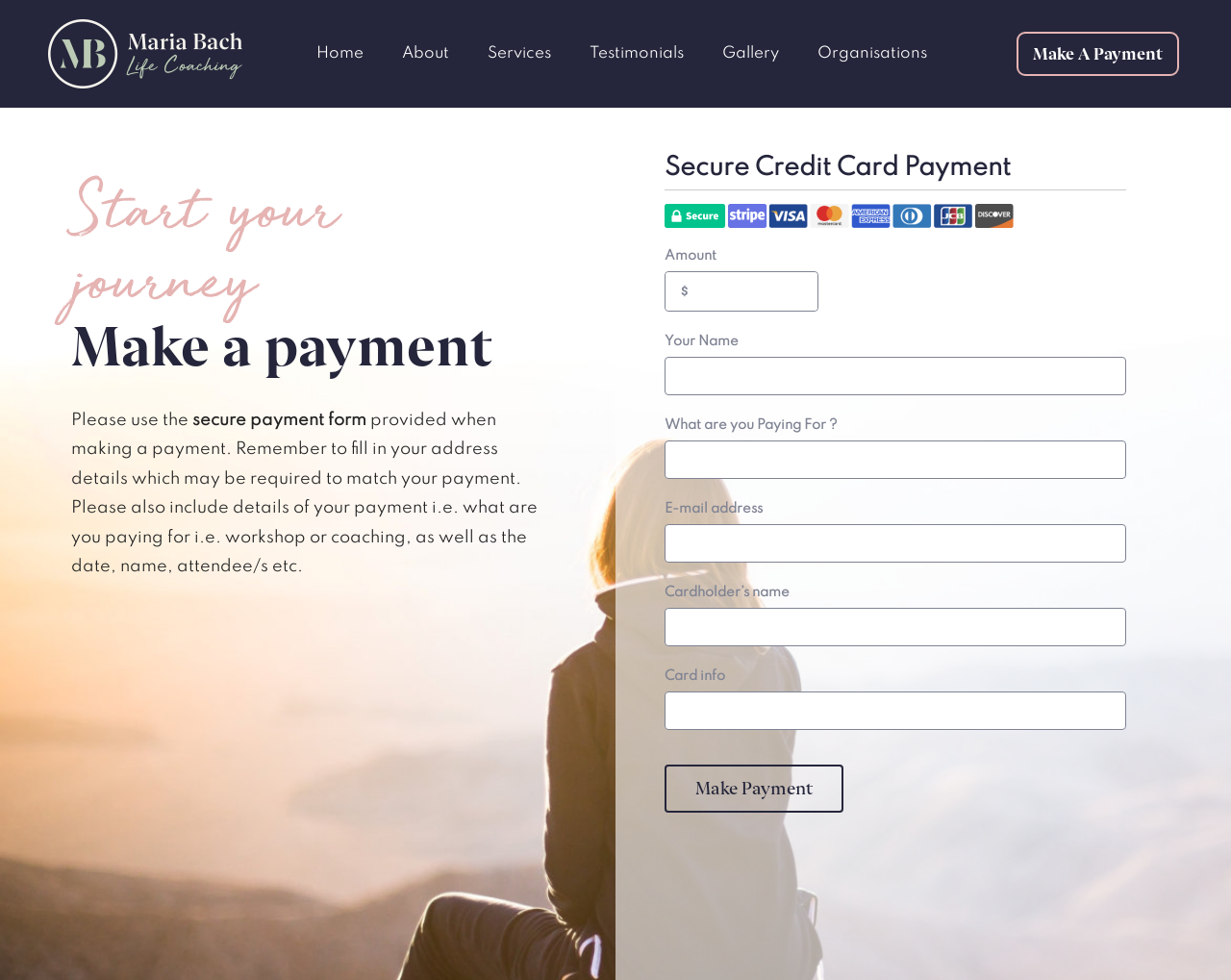What is required to match with the payment?
Based on the image, answer the question with a single word or brief phrase.

Address details